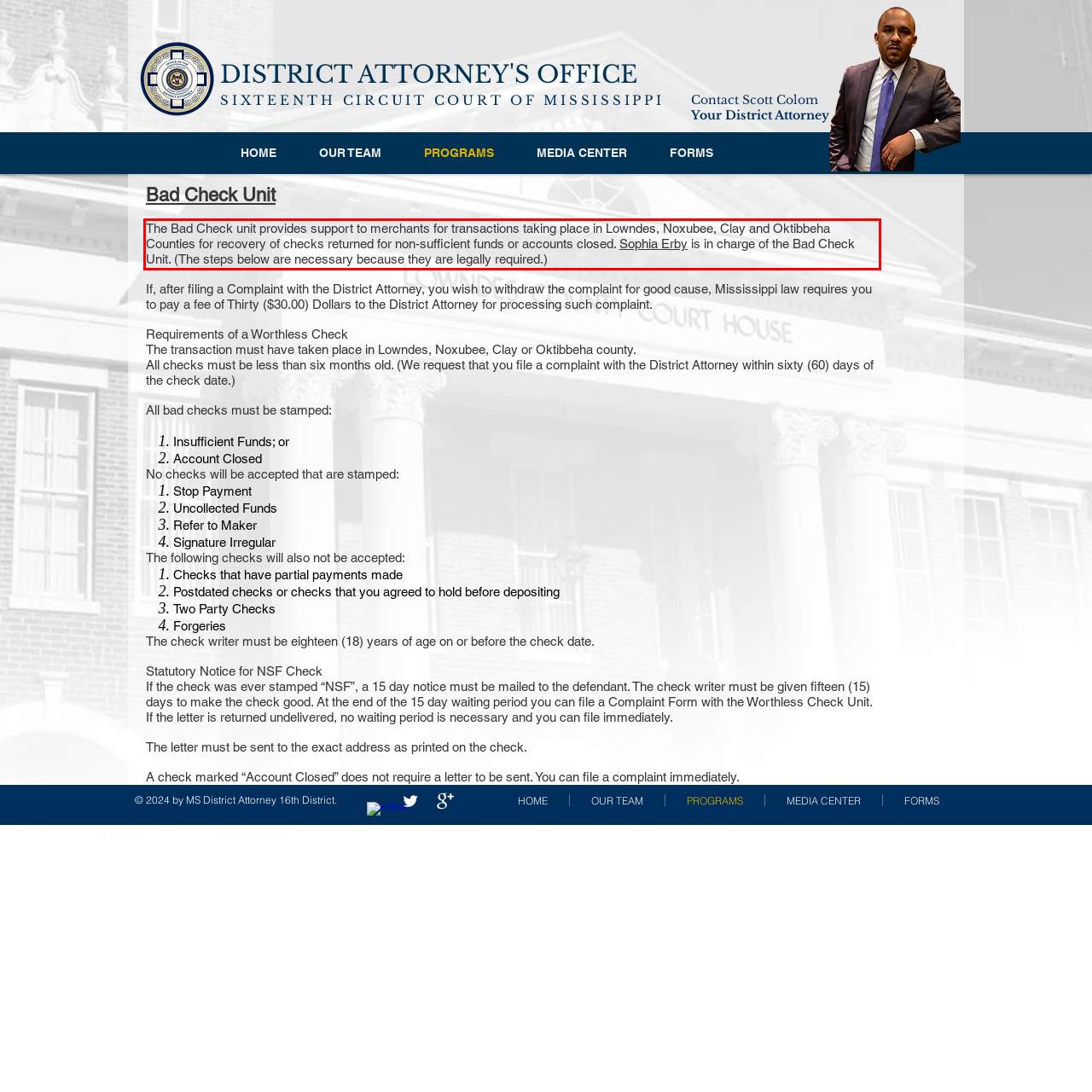You are given a screenshot showing a webpage with a red bounding box. Perform OCR to capture the text within the red bounding box.

The Bad Check unit provides support to merchants for transactions taking place in Lowndes, Noxubee, Clay and Oktibbeha Counties for recovery of checks returned for non-sufficient funds or accounts closed. Sophia Erby is in charge of the Bad Check Unit. (The steps below are necessary because they are legally required.)